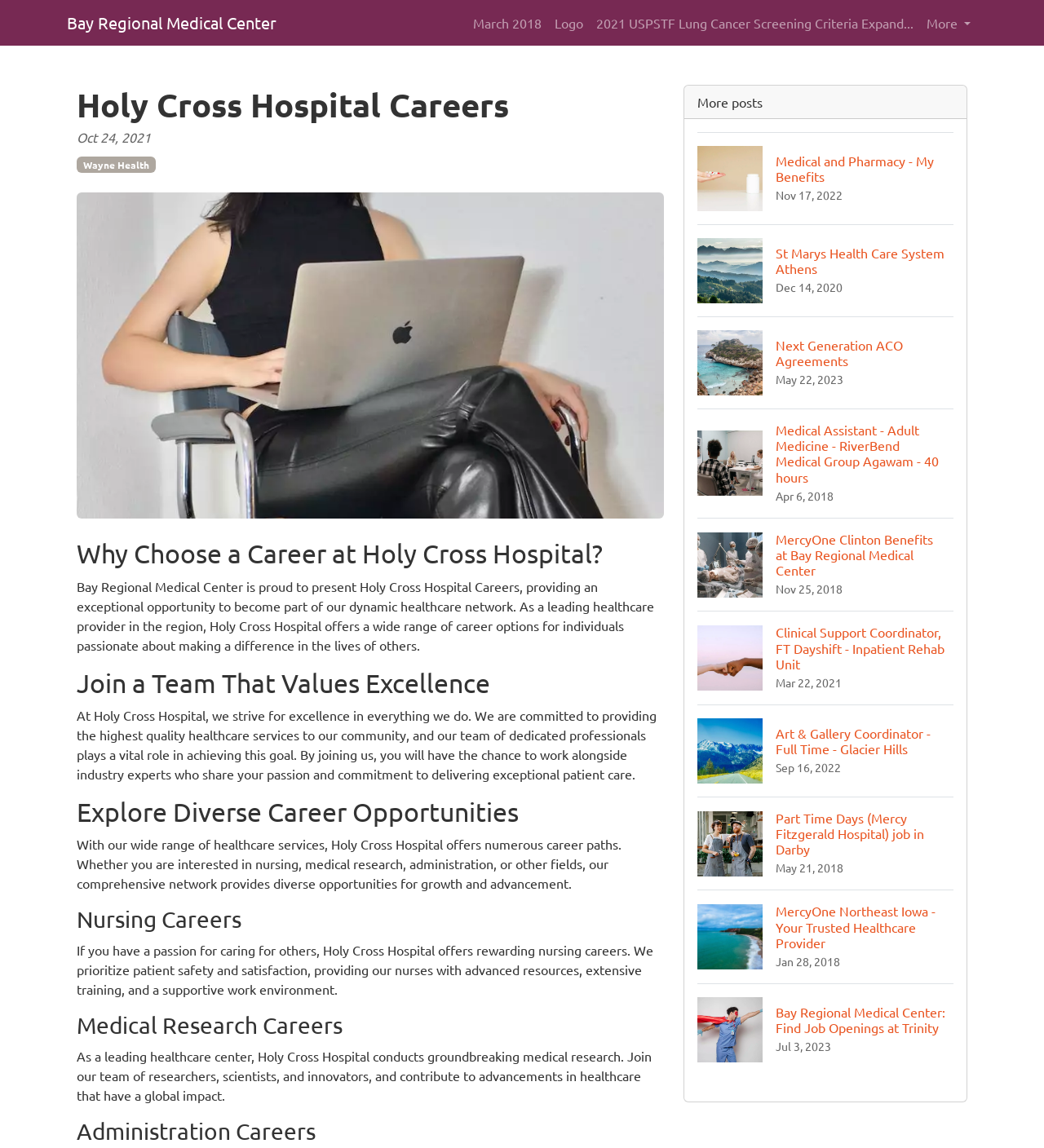What is the name of the hospital?
Examine the screenshot and reply with a single word or phrase.

Holy Cross Hospital